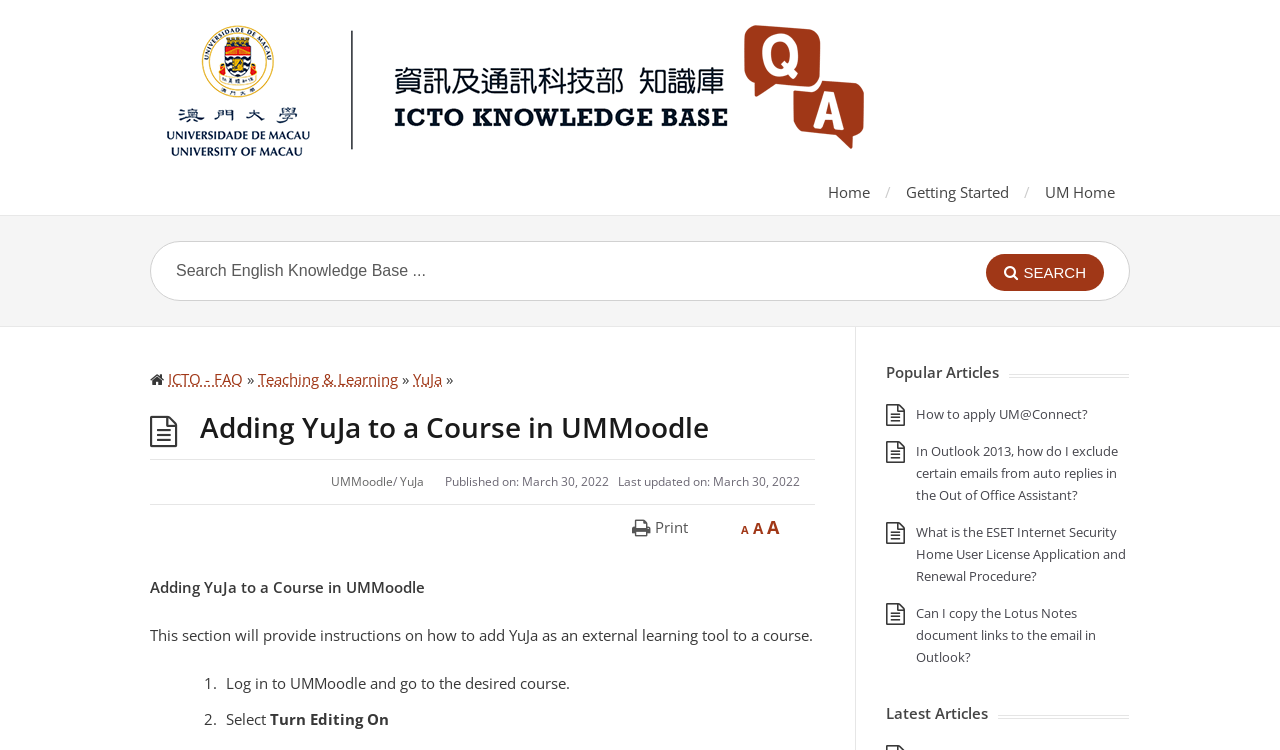How many links are there in the 'Popular Articles' section? Refer to the image and provide a one-word or short phrase answer.

4